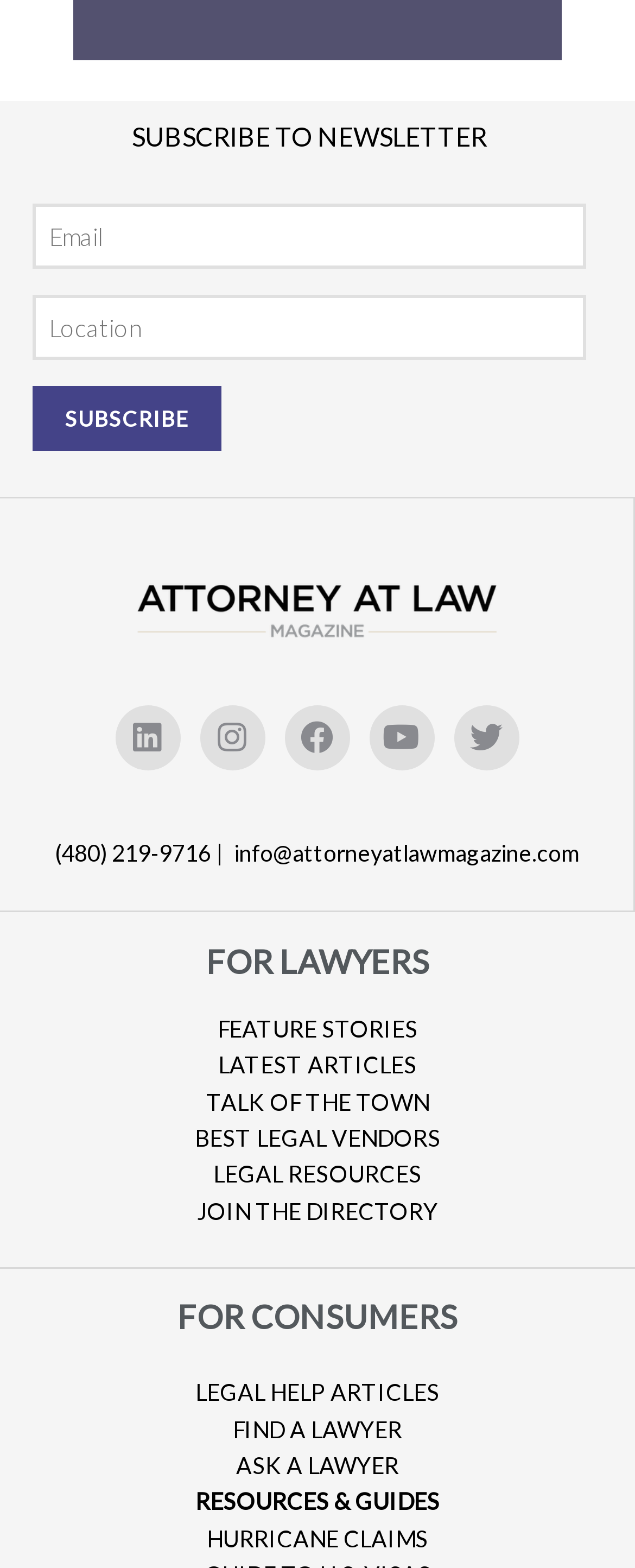Using the information in the image, give a comprehensive answer to the question: 
How many social media links are present on the webpage?

There are five social media links present on the webpage, which are Linkedin, Instagram, Facebook, Youtube, and Twitter, each represented by an icon and a link.